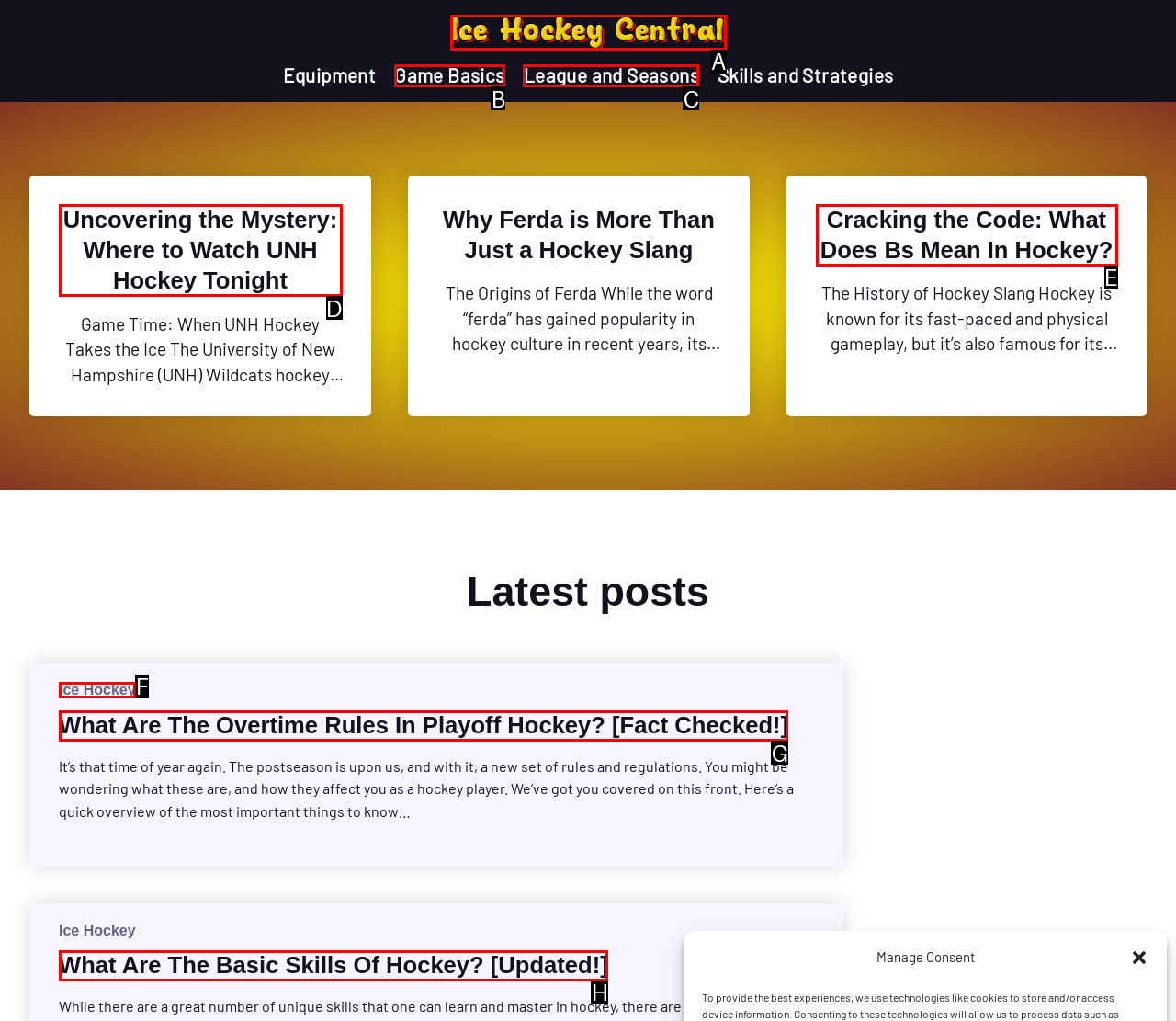Tell me which one HTML element I should click to complete the following task: Check out 'What Are The Overtime Rules In Playoff Hockey?'
Answer with the option's letter from the given choices directly.

G